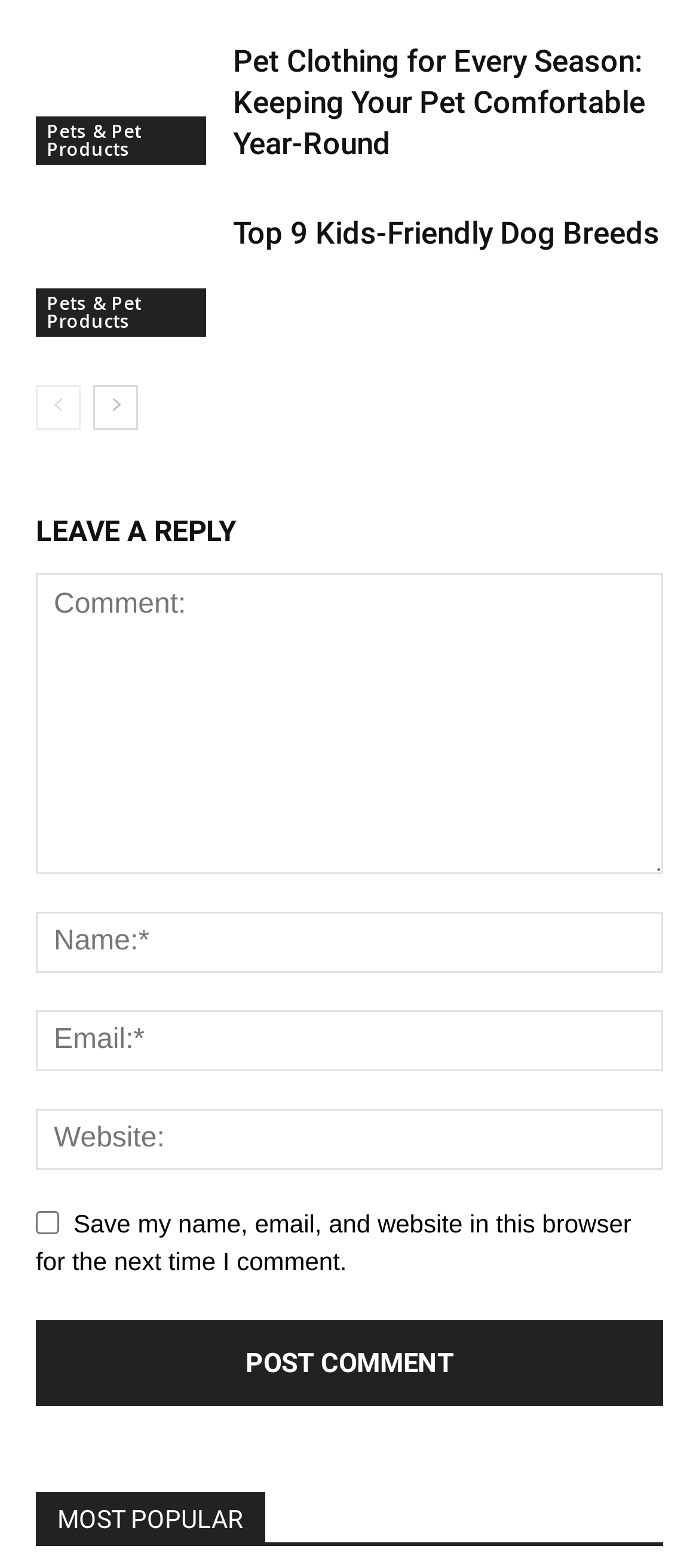What is the title of the first article?
From the screenshot, supply a one-word or short-phrase answer.

Pet Clothing for Every Season: Keeping Your Pet Comfortable Year-Round